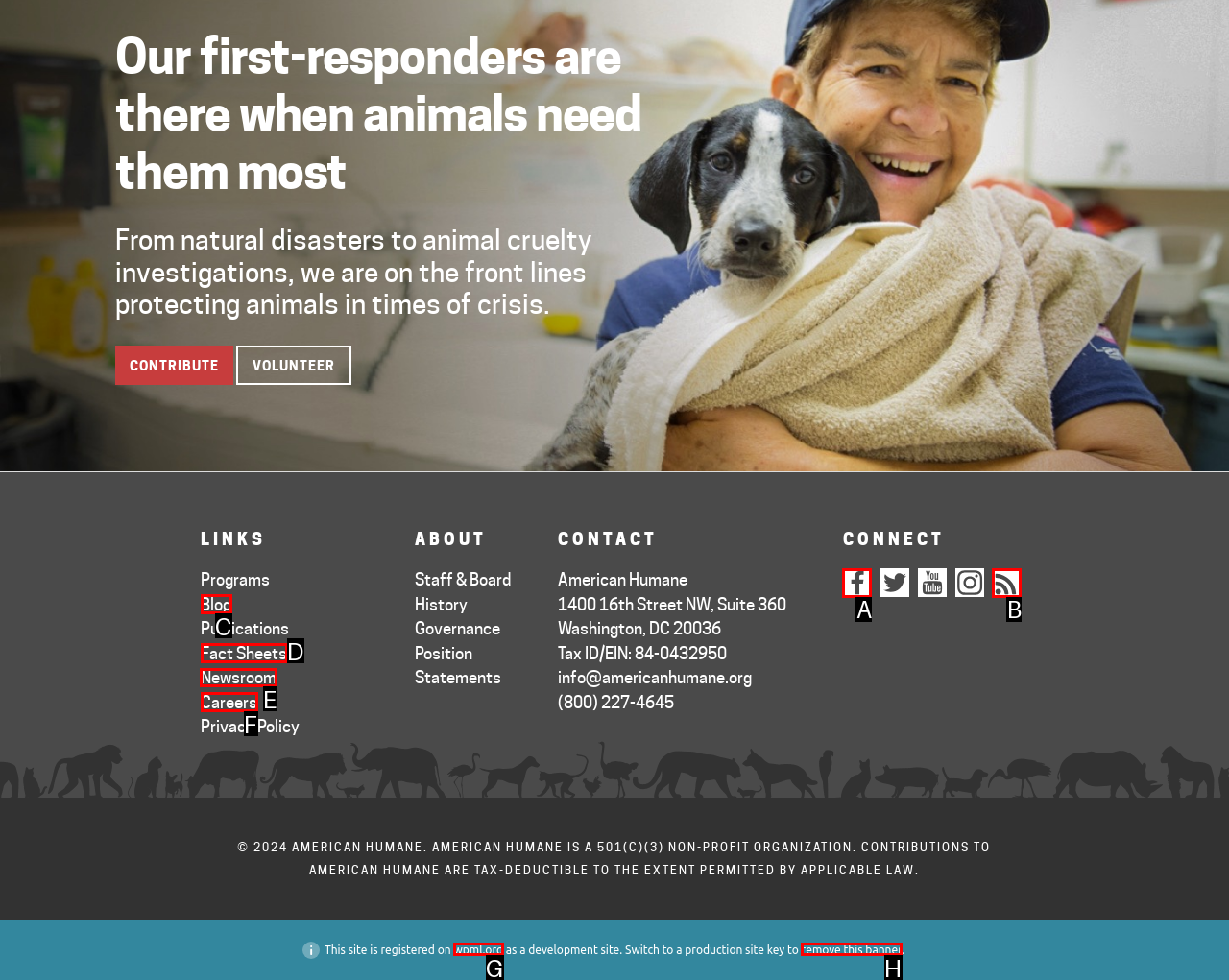Choose the UI element to click on to achieve this task: View the Newsroom. Reply with the letter representing the selected element.

E